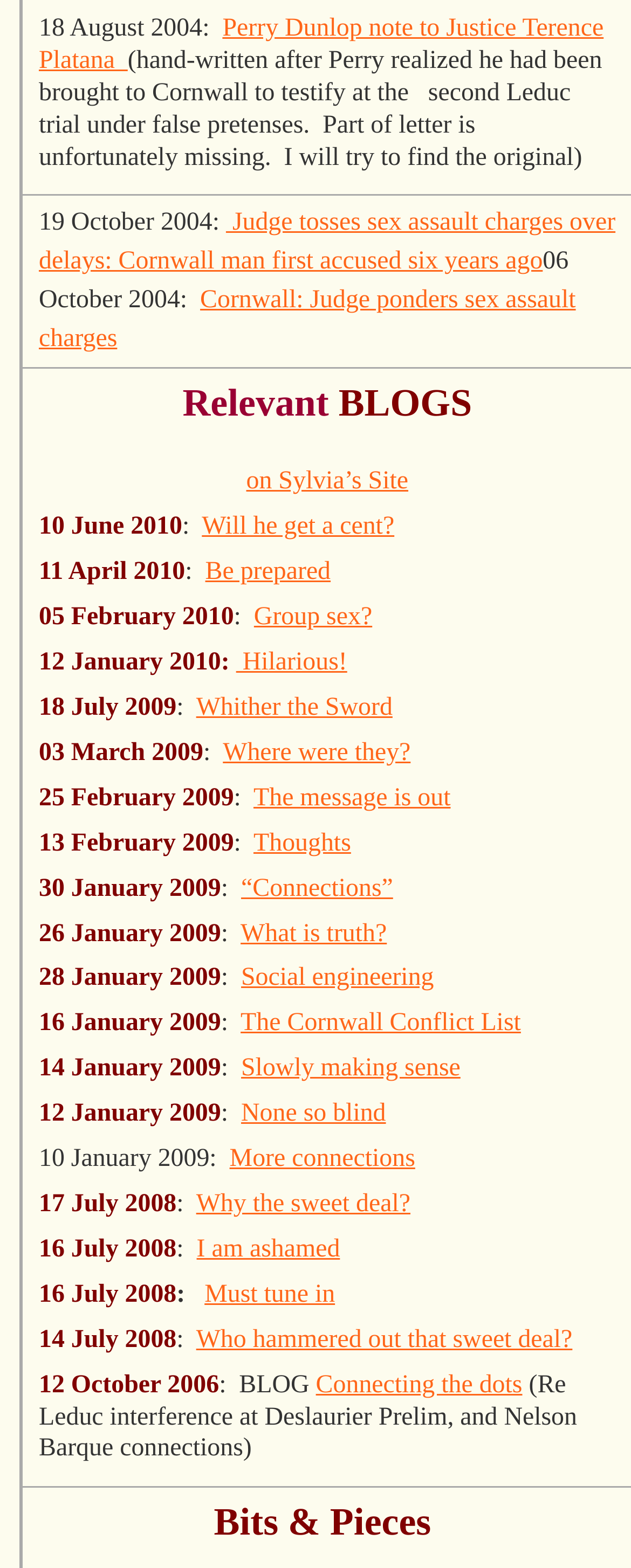Identify the bounding box coordinates of the element to click to follow this instruction: 'Visit the relevant blog 'on Sylvia’s Site''. Ensure the coordinates are four float values between 0 and 1, provided as [left, top, right, bottom].

[0.39, 0.299, 0.647, 0.316]